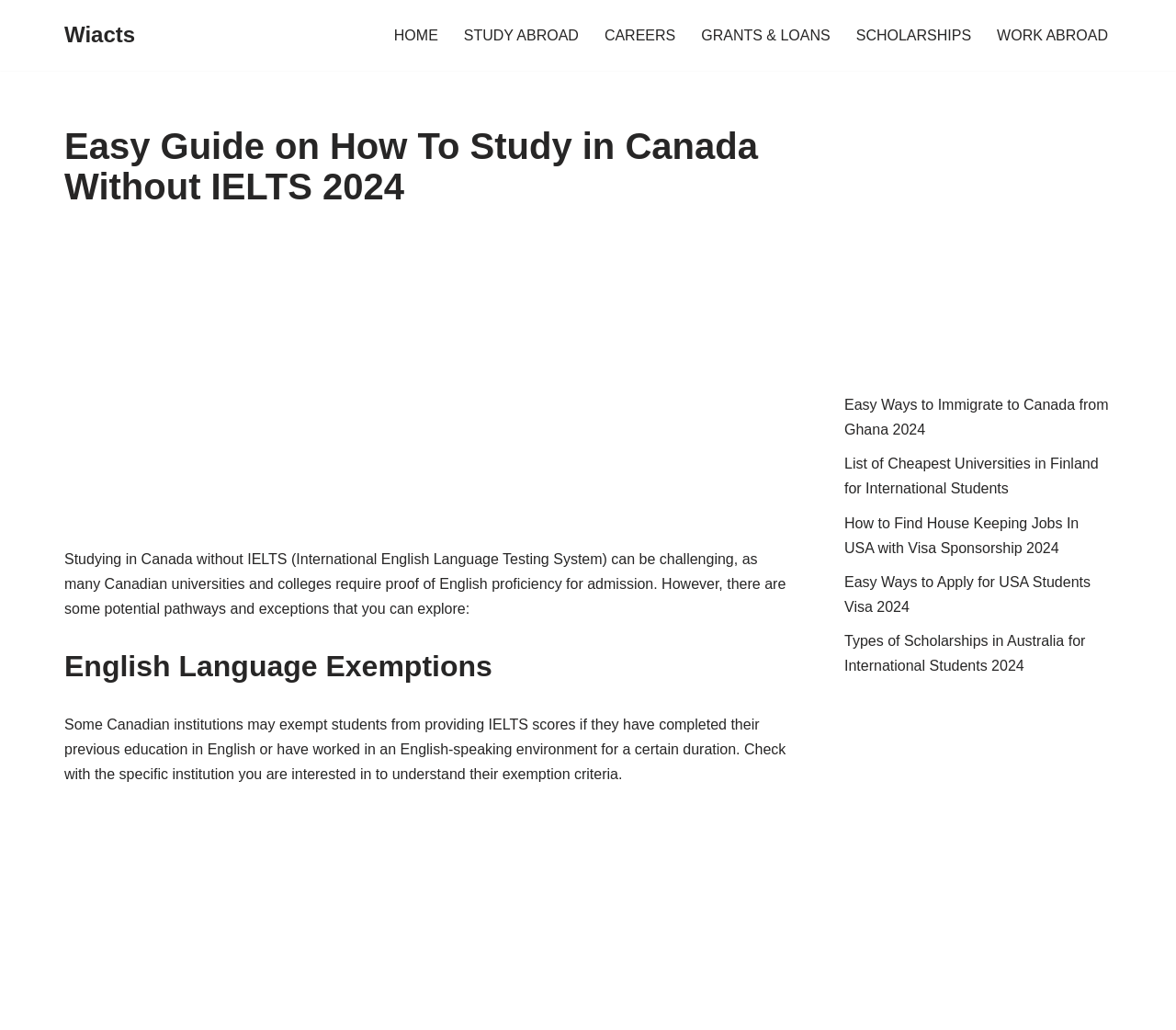Given the element description CAREERS, specify the bounding box coordinates of the corresponding UI element in the format (top-left x, top-left y, bottom-right x, bottom-right y). All values must be between 0 and 1.

[0.514, 0.022, 0.574, 0.046]